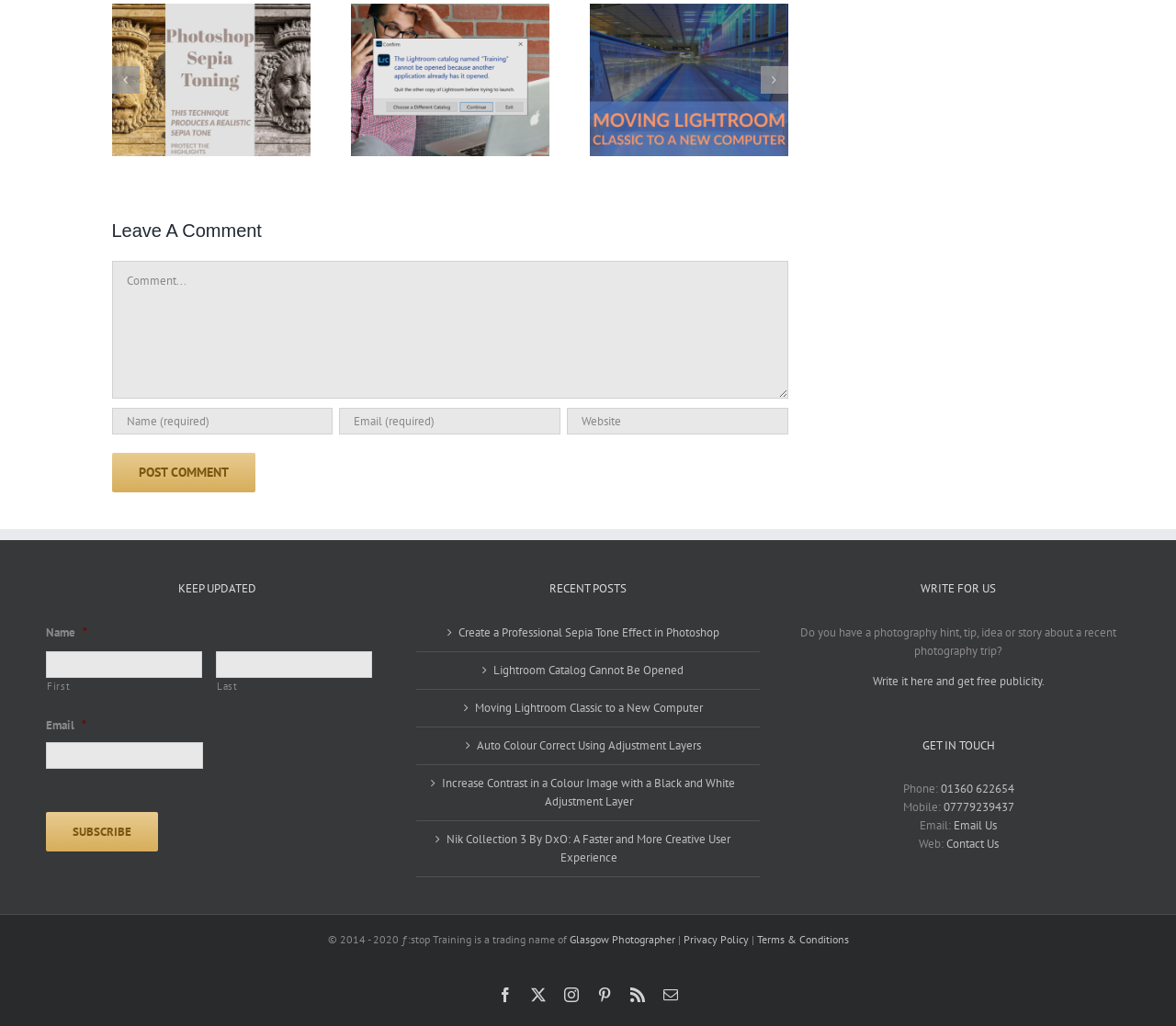How many social media platforms are linked?
Refer to the screenshot and respond with a concise word or phrase.

5